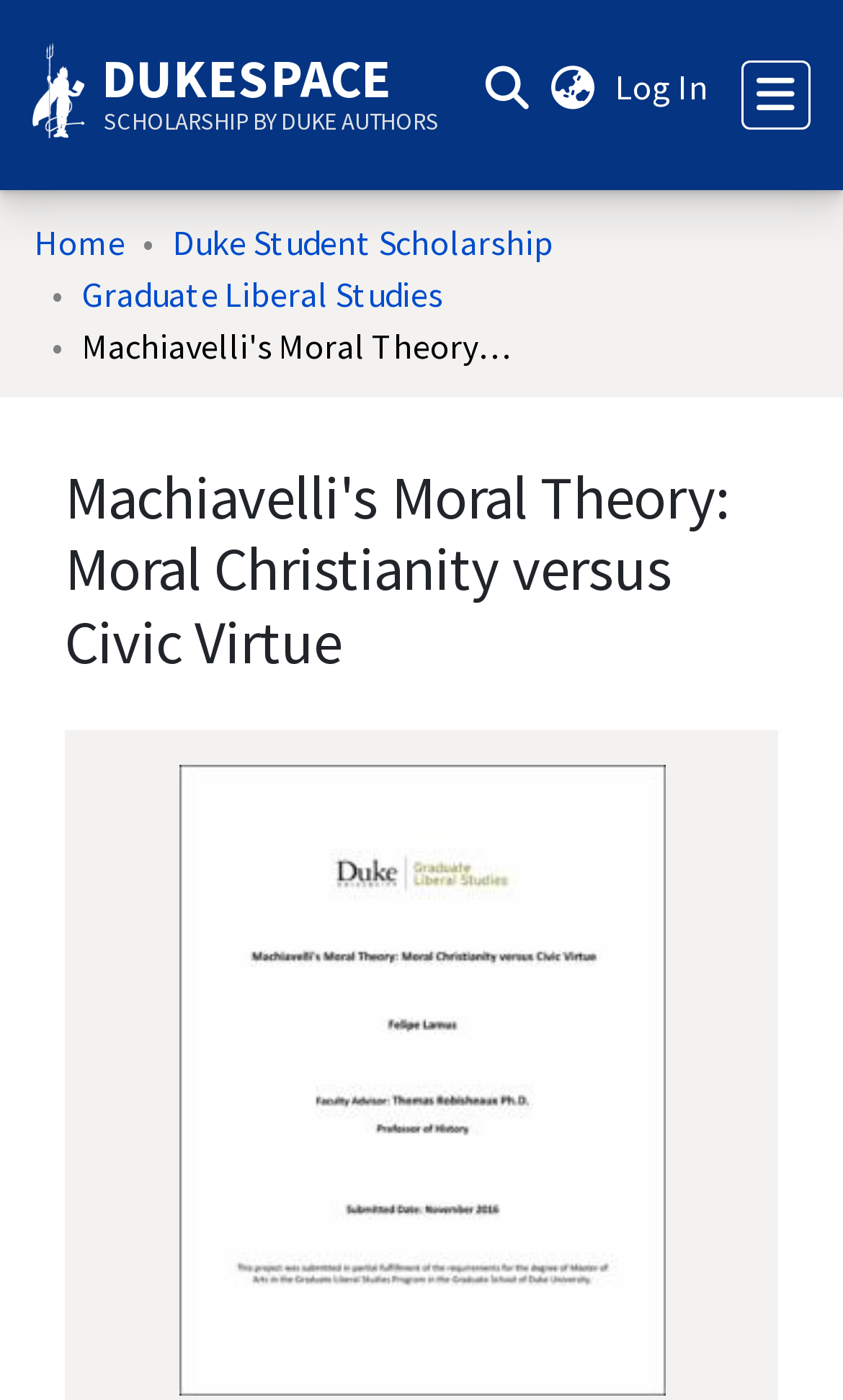Locate the UI element described by Home in the provided webpage screenshot. Return the bounding box coordinates in the format (top-left x, top-left y, bottom-right x, bottom-right y), ensuring all values are between 0 and 1.

[0.041, 0.154, 0.149, 0.191]